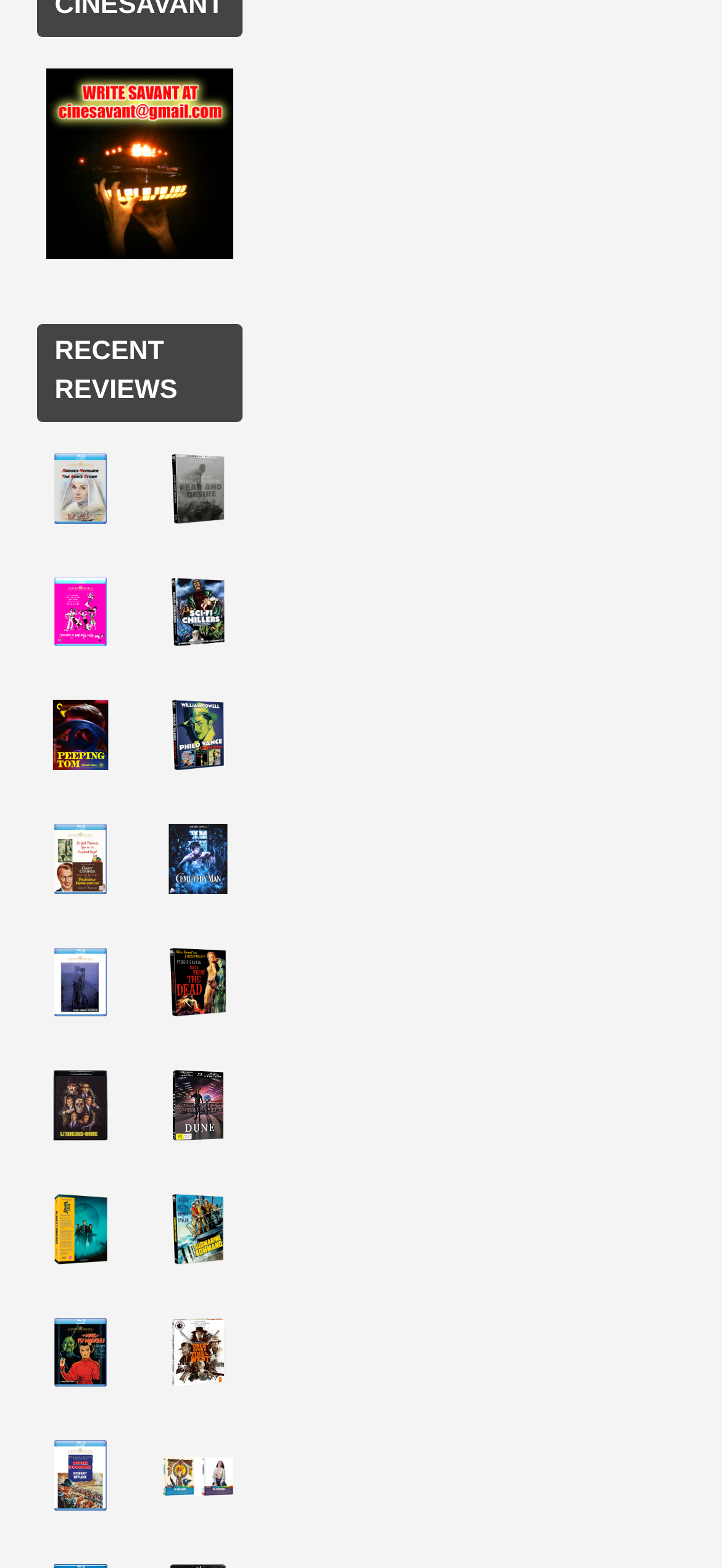What is the title of the section above the links? Observe the screenshot and provide a one-word or short phrase answer.

RECENT REVIEWS